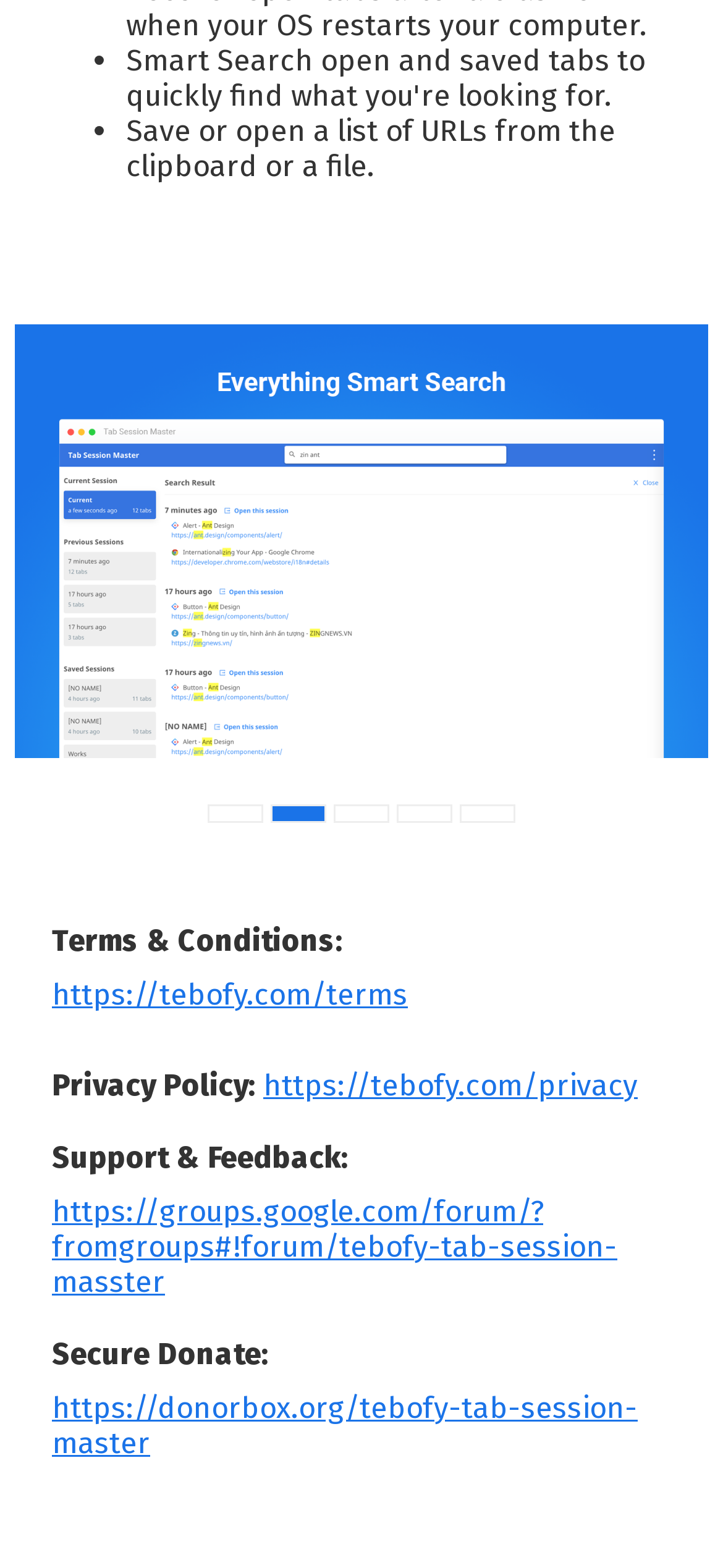What is the link for Terms & Conditions?
Examine the image and give a concise answer in one word or a short phrase.

https://tebofy.com/terms